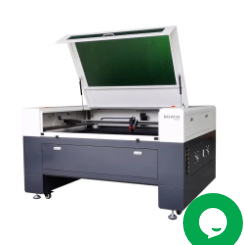Use a single word or phrase to answer this question: 
What is the machine's operational area like?

open lid